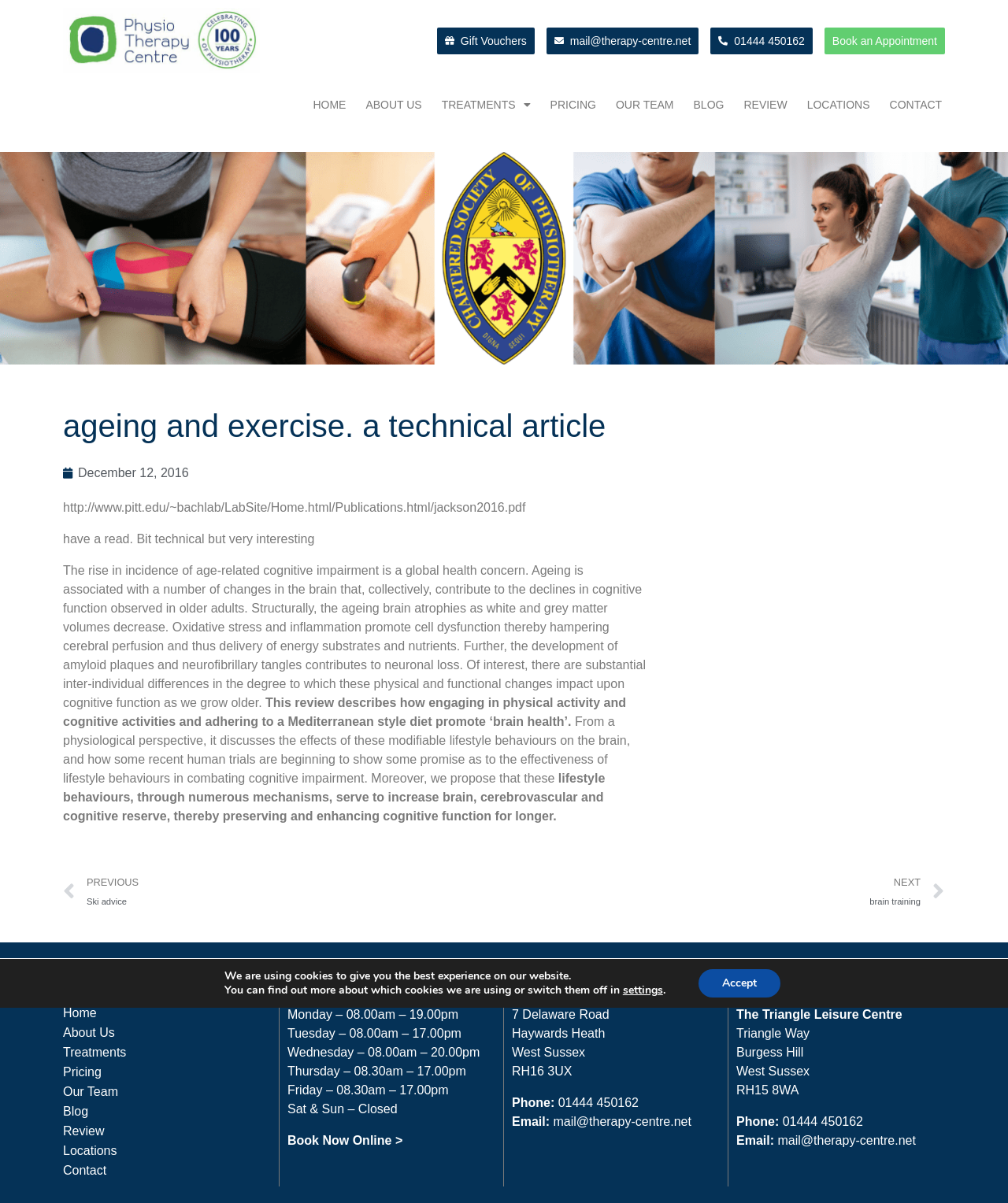Create an elaborate caption that covers all aspects of the webpage.

This webpage is about a physiotherapy centre, with a focus on ageing and exercise. At the top, there are several links to different sections of the website, including "HOME", "ABOUT US", "TREATMENTS", "PRICING", "OUR TEAM", "BLOG", "REVIEW", and "LOCATIONS". Below these links, there is a main section with a heading "ageing and exercise. a technical article". This section contains a link to a PDF file, a brief description of the article, and a lengthy text summarizing the article's content, which discusses the effects of ageing on the brain and how physical activity, cognitive activities, and a Mediterranean-style diet can promote "brain health".

To the right of the main section, there are two links, "Prev PREVIOUS Ski advice" and "NEXT brain training Next", which suggest that this article is part of a series. Below these links, there are three columns of information. The left column has a heading "NAVIGATOR" and lists links to different sections of the website, similar to the top links. The middle column has a heading "OPENING TIMES" and lists the centre's opening hours for each day of the week. The right column has headings "HAYWARDS HEATH" and "BURGESS HILL", which appear to be two locations of the physiotherapy centre, and lists their addresses, phone numbers, and email addresses.

At the bottom of the page, there is a GDPR cookie banner with a message about the use of cookies on the website and buttons to accept or adjust the settings.